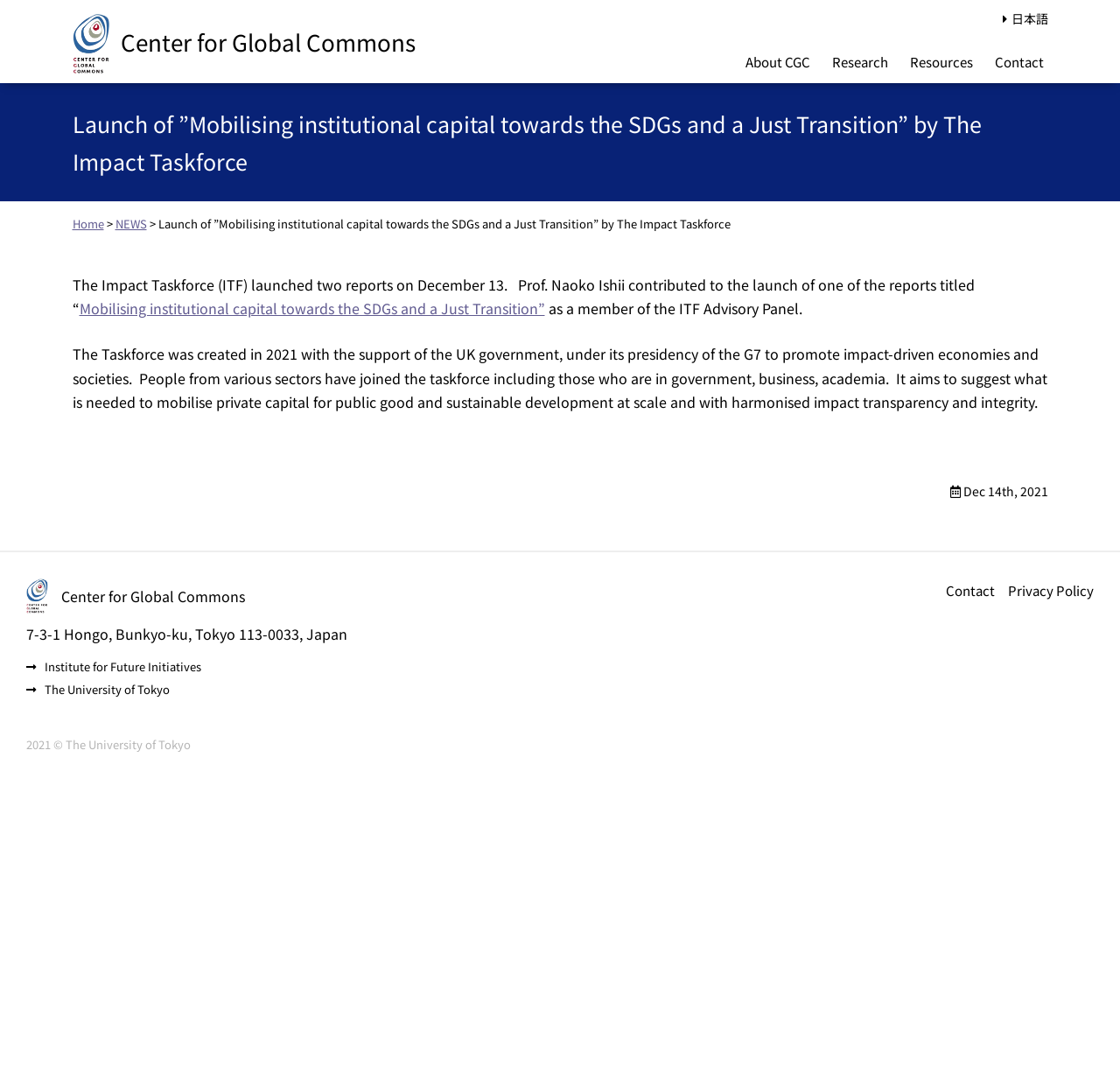Generate a thorough description of the webpage.

The webpage is about the launch of two reports by The Impact Taskforce (ITF) on December 13, with a focus on mobilizing institutional capital towards the Sustainable Development Goals (SDGs) and a Just Transition. 

At the top left of the page, there is a link to the Center for Global Commons, followed by a link to the Japanese language version of the page. Below these links, there are three static text elements: "About CGC", "Research", and "Resources", which are likely navigation menu items. 

To the right of these menu items, there is a link to "Contact". 

The main content of the page begins with a heading that announces the launch of the reports, followed by a link to the "Home" page and a "NEWS" link. 

Below this, there is a static text element that summarizes the launch event, mentioning that Prof. Naoko Ishii contributed to the launch of one of the reports. This text is followed by a link to the report titled "Mobilising institutional capital towards the SDGs and a Just Transition”. 

The text then explains the purpose of The Impact Taskforce, which was created in 2021 to promote impact-driven economies and societies. It aims to suggest what is needed to mobilize private capital for public good and sustainable development at scale and with harmonized impact transparency and integrity. 

At the bottom right of the page, there is a static text element showing the date "Dec 14th, 2021". 

The footer section of the page contains links to "Contact", "Privacy Policy", and the Center for Global Commons, as well as a group of links to other related institutions, including the Institute for Future Initiatives and The University of Tokyo. The page also displays the address of the Center for Global Commons and a copyright notice for 2021.